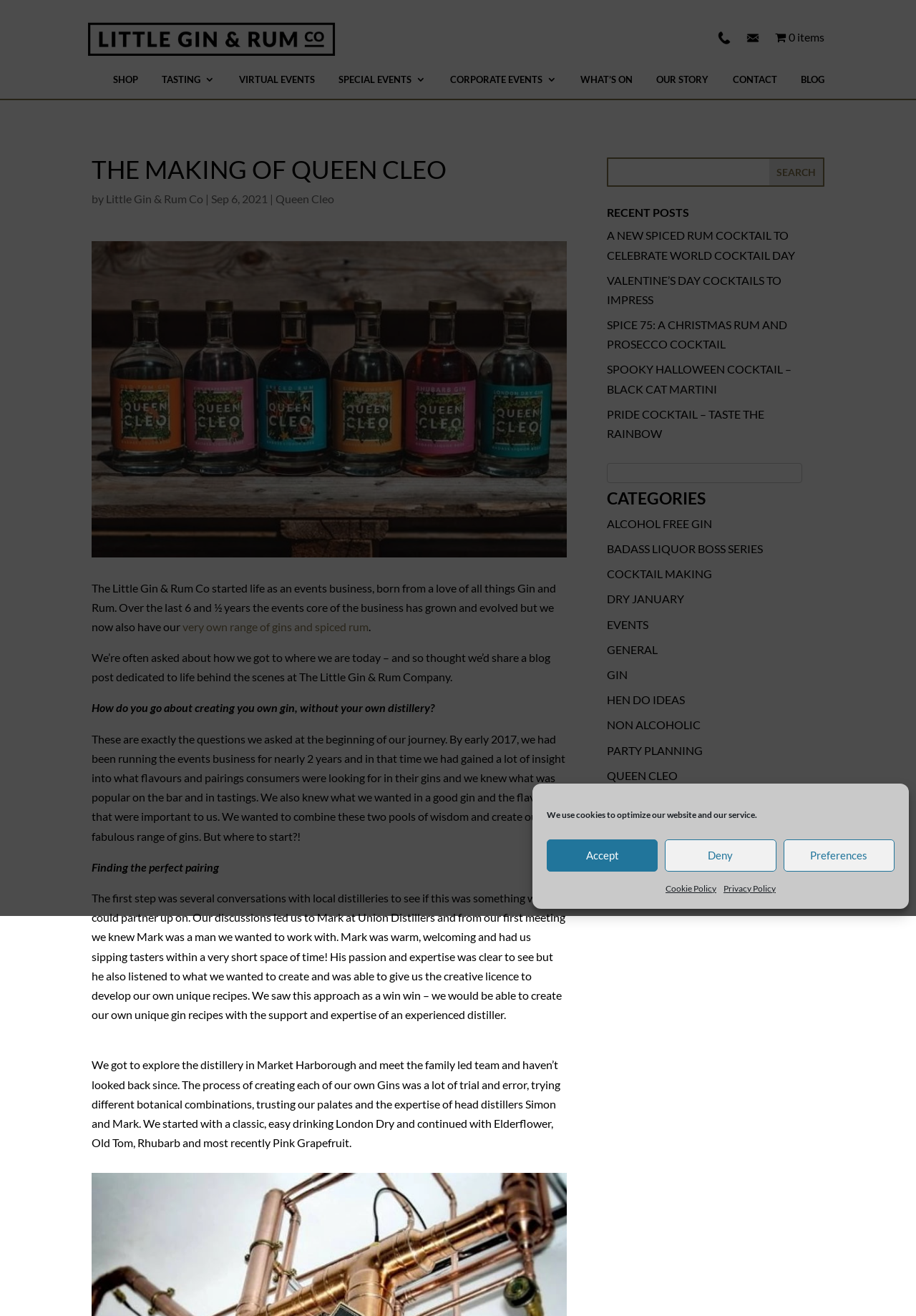How many items are in the basket?
Refer to the image and answer the question using a single word or phrase.

0